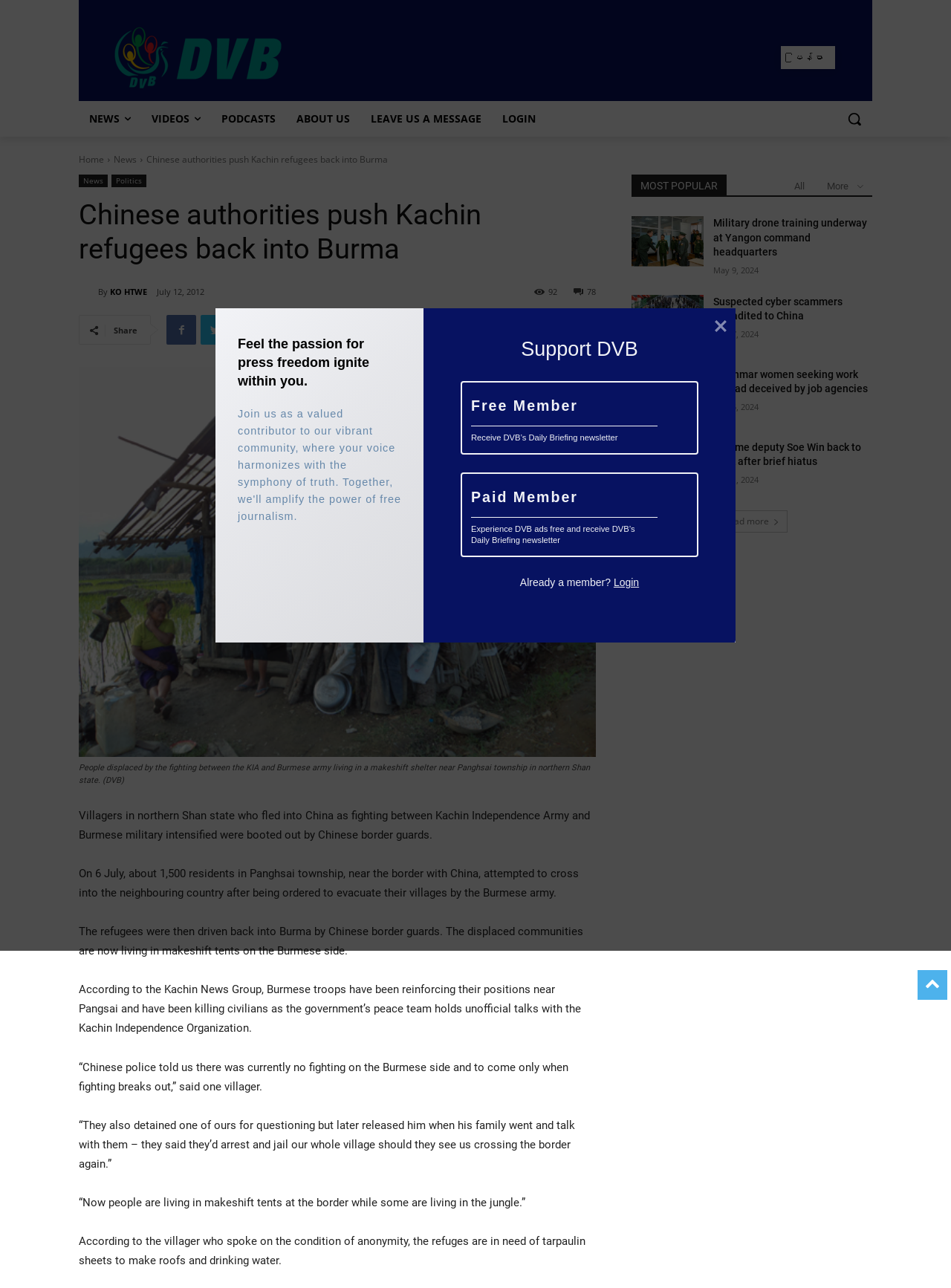Determine the bounding box for the UI element that matches this description: "မြန်မာ".

[0.821, 0.036, 0.878, 0.054]